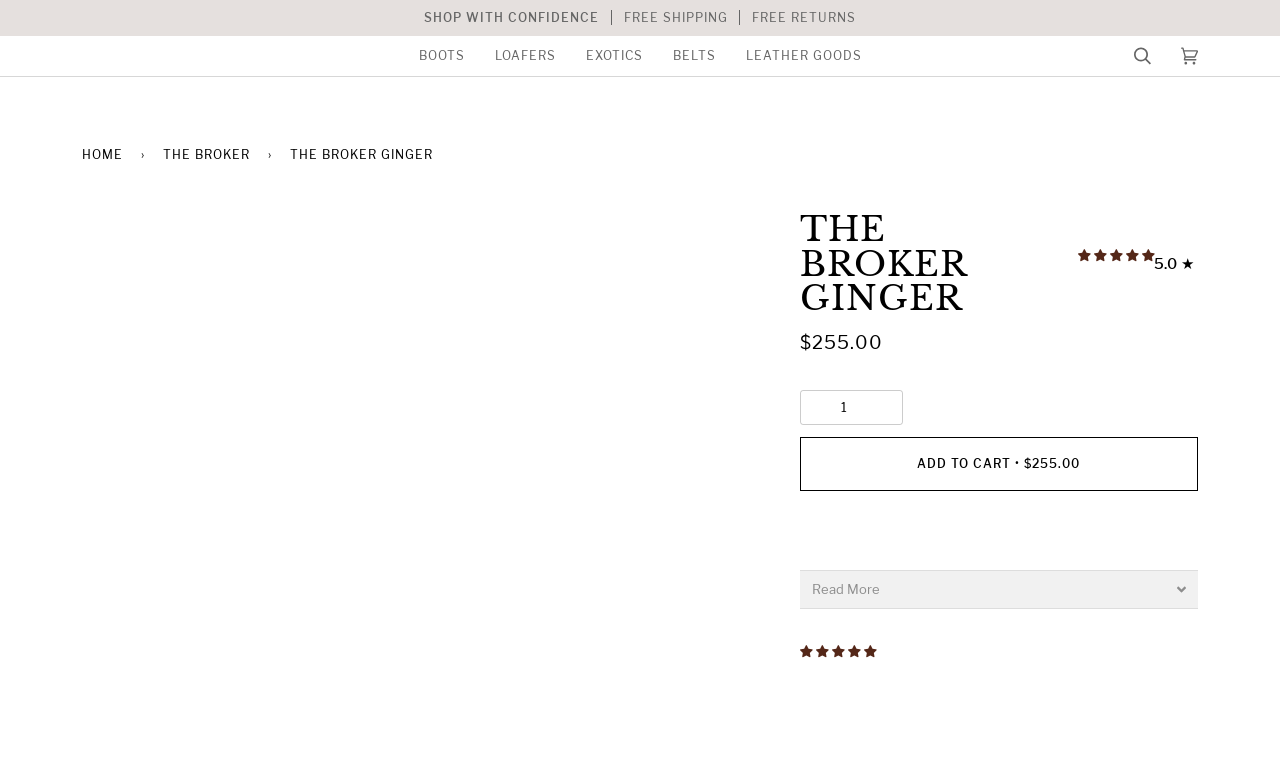Given the webpage screenshot and the description, determine the bounding box coordinates (top-left x, top-left y, bottom-right x, bottom-right y) that define the location of the UI element matching this description: The Broker

[0.127, 0.181, 0.201, 0.223]